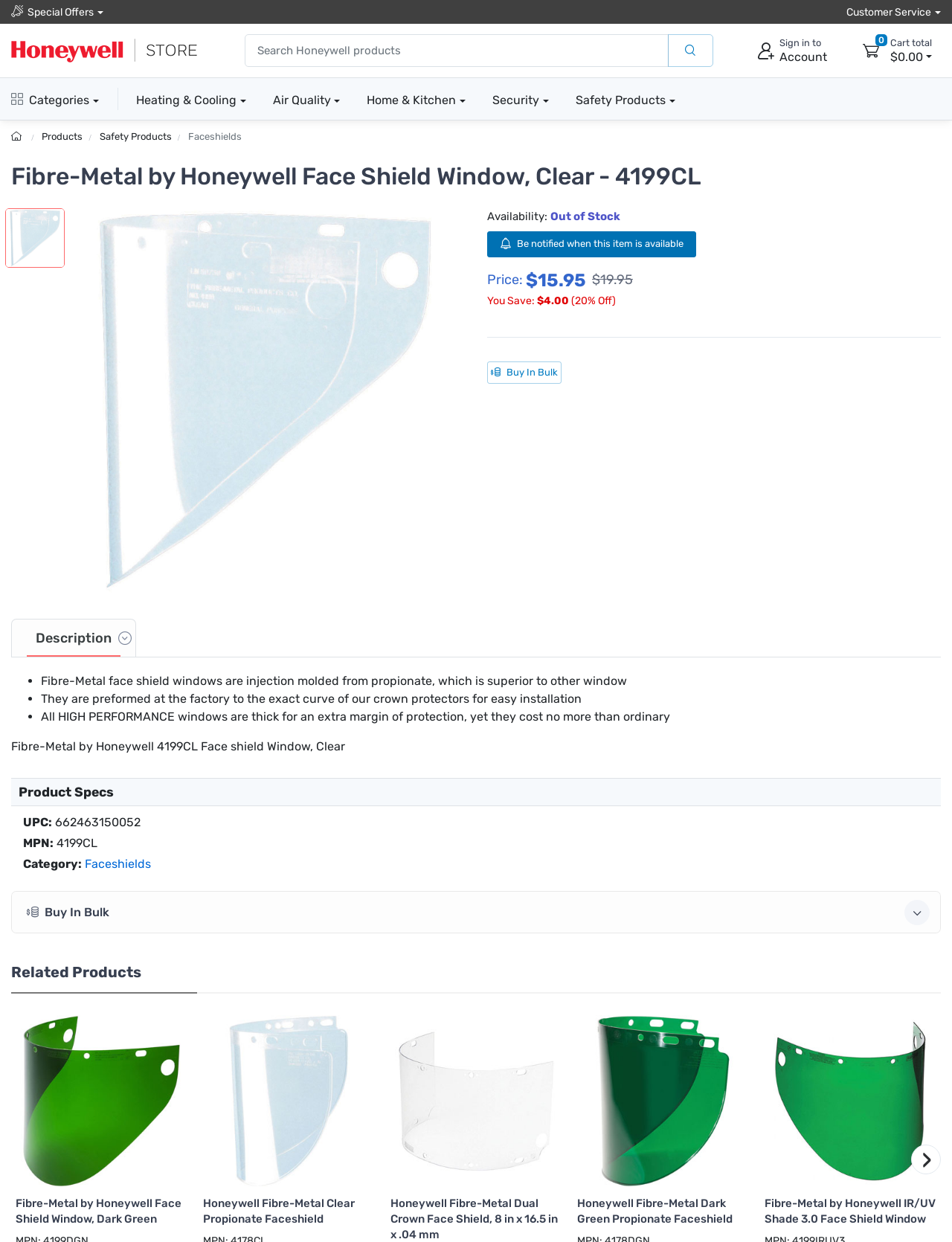Determine the coordinates of the bounding box for the clickable area needed to execute this instruction: "Buy In Bulk".

[0.512, 0.291, 0.59, 0.309]